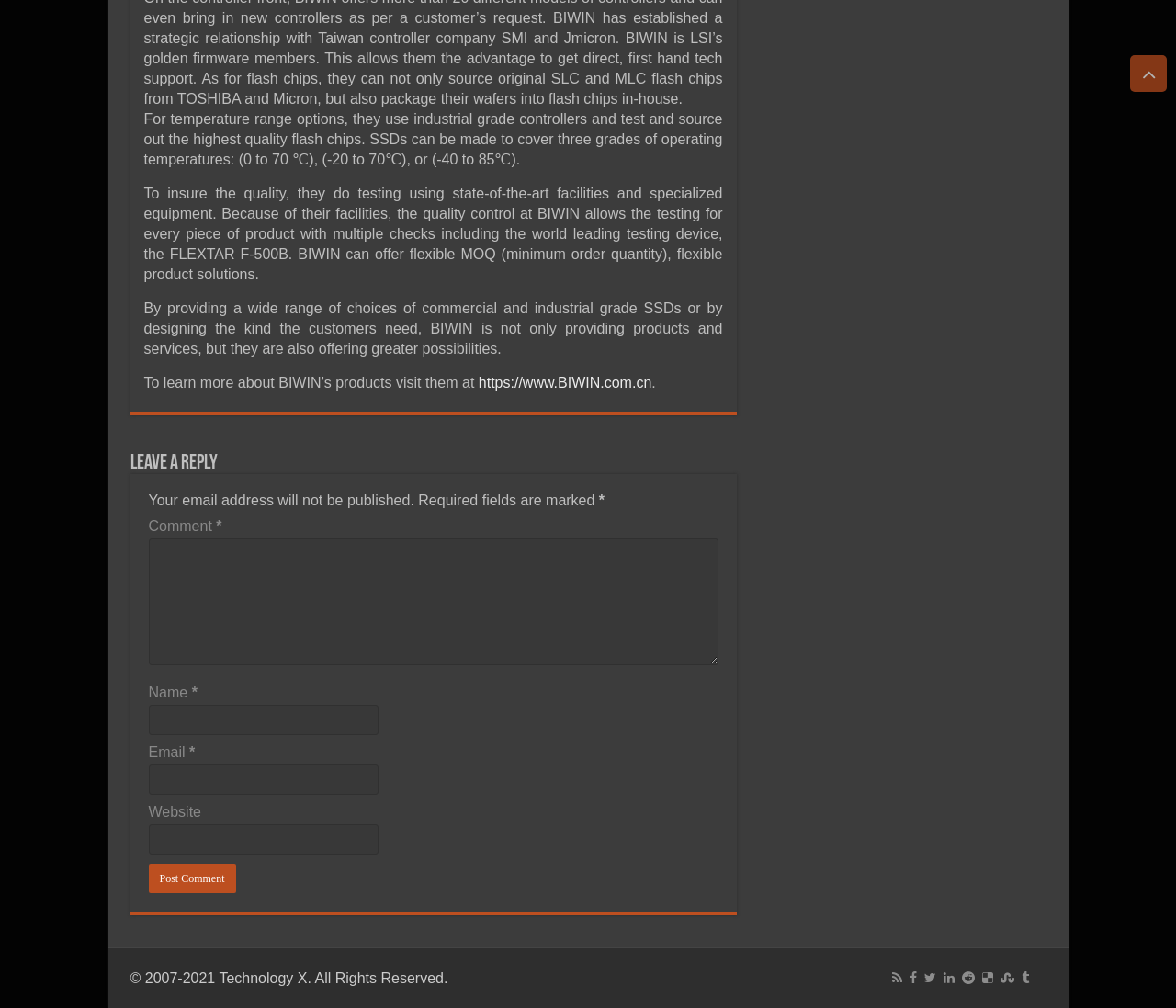Use the information in the screenshot to answer the question comprehensively: What is the copyright year range of Technology X?

The webpage has a copyright notice at the bottom, which states '© 2007-2021 Technology X. All Rights Reserved.' This indicates that the copyright year range of Technology X is from 2007 to 2021.